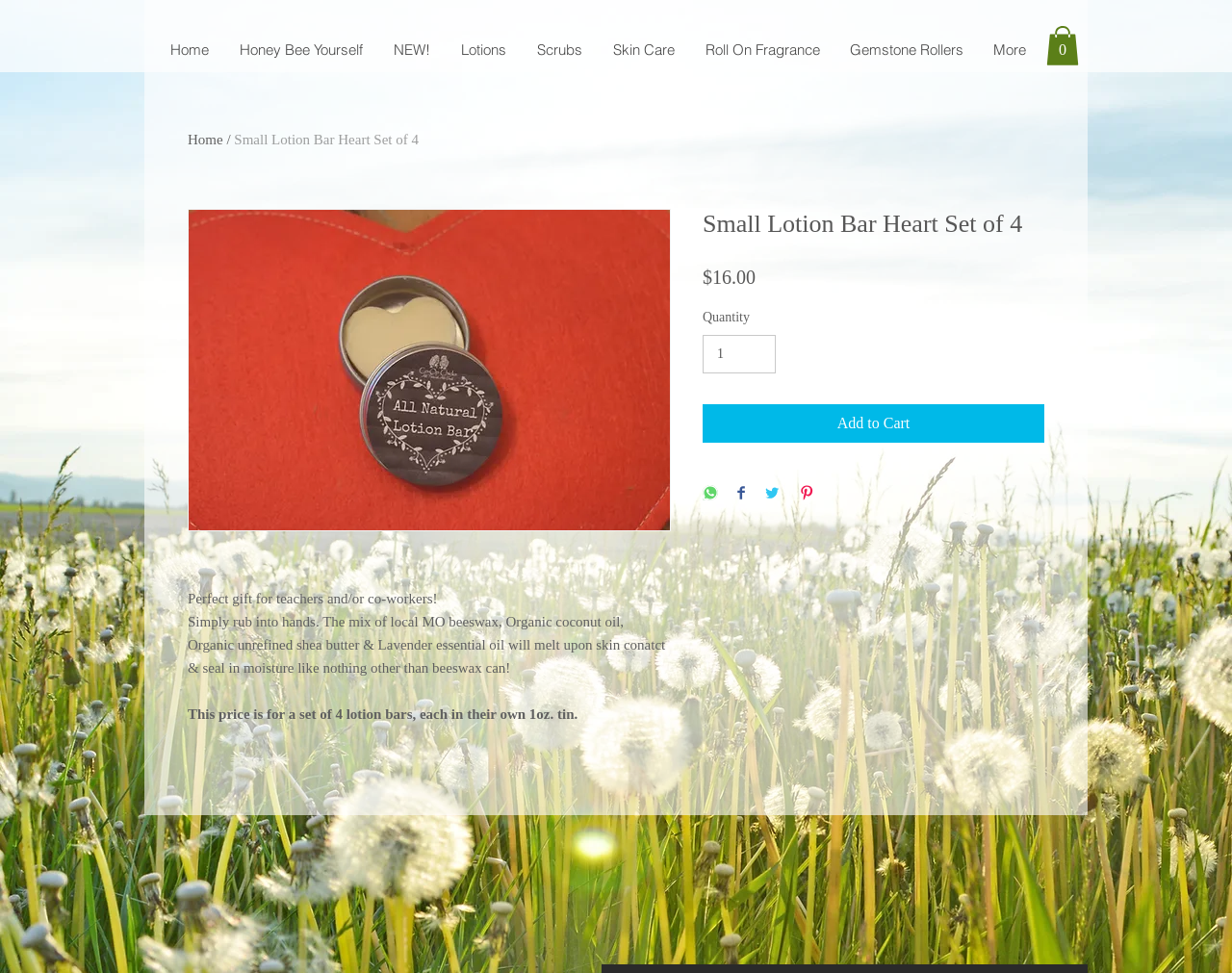What is the quantity of lotion bars in the set?
Please respond to the question with a detailed and informative answer.

According to the product description, the set contains 4 lotion bars, each in their own 1oz tin.